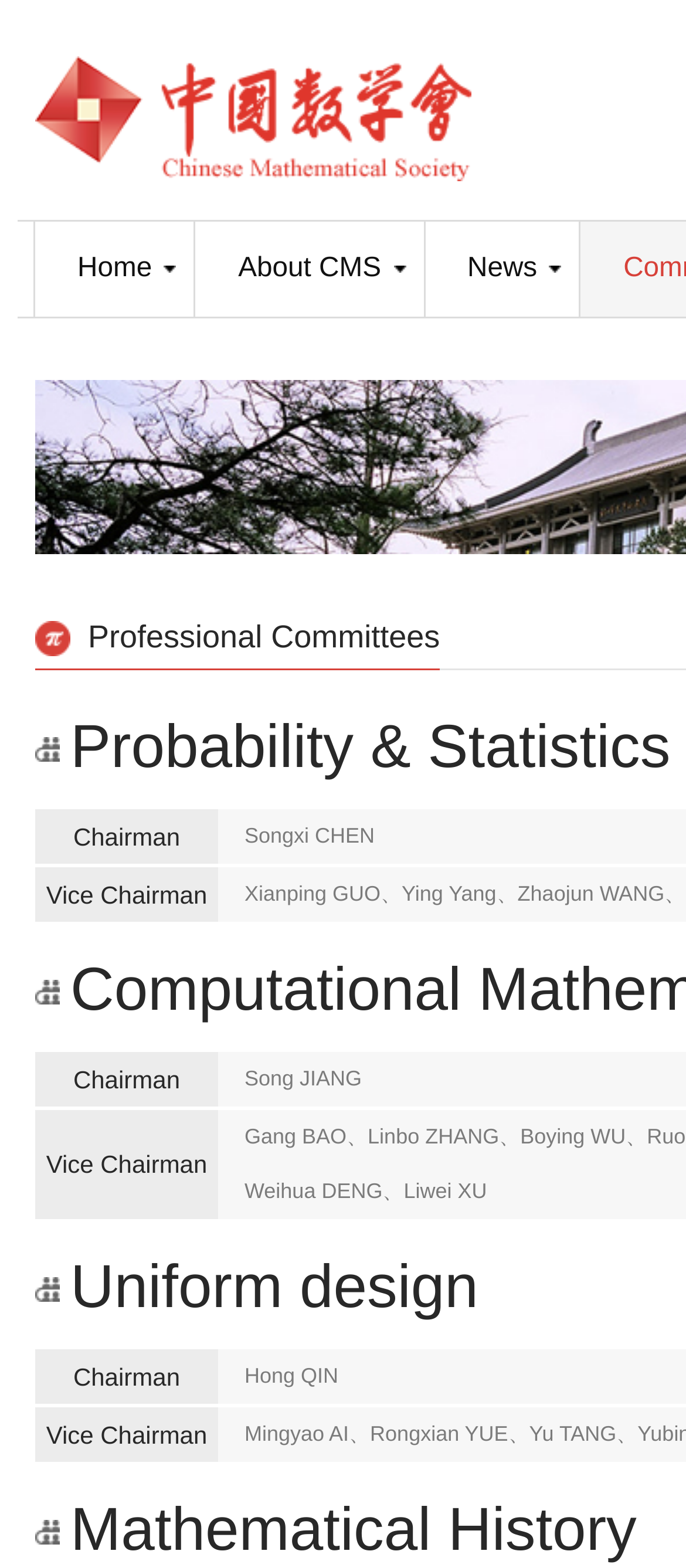Given the element description News, predict the bounding box coordinates for the UI element in the webpage screenshot. The format should be (top-left x, top-left y, bottom-right x, bottom-right y), and the values should be between 0 and 1.

[0.617, 0.141, 0.847, 0.202]